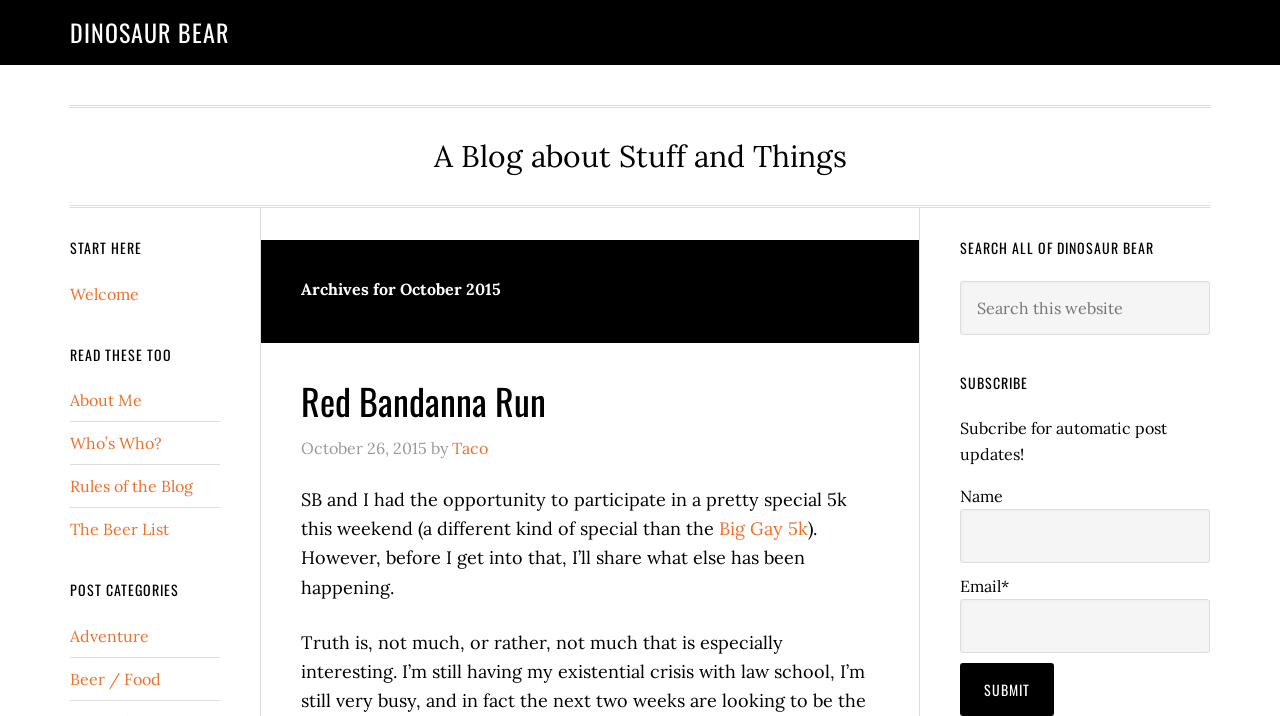Using the webpage screenshot and the element description Rules of the Blog, determine the bounding box coordinates. Specify the coordinates in the format (top-left x, top-left y, bottom-right x, bottom-right y) with values ranging from 0 to 1.

[0.055, 0.665, 0.151, 0.693]